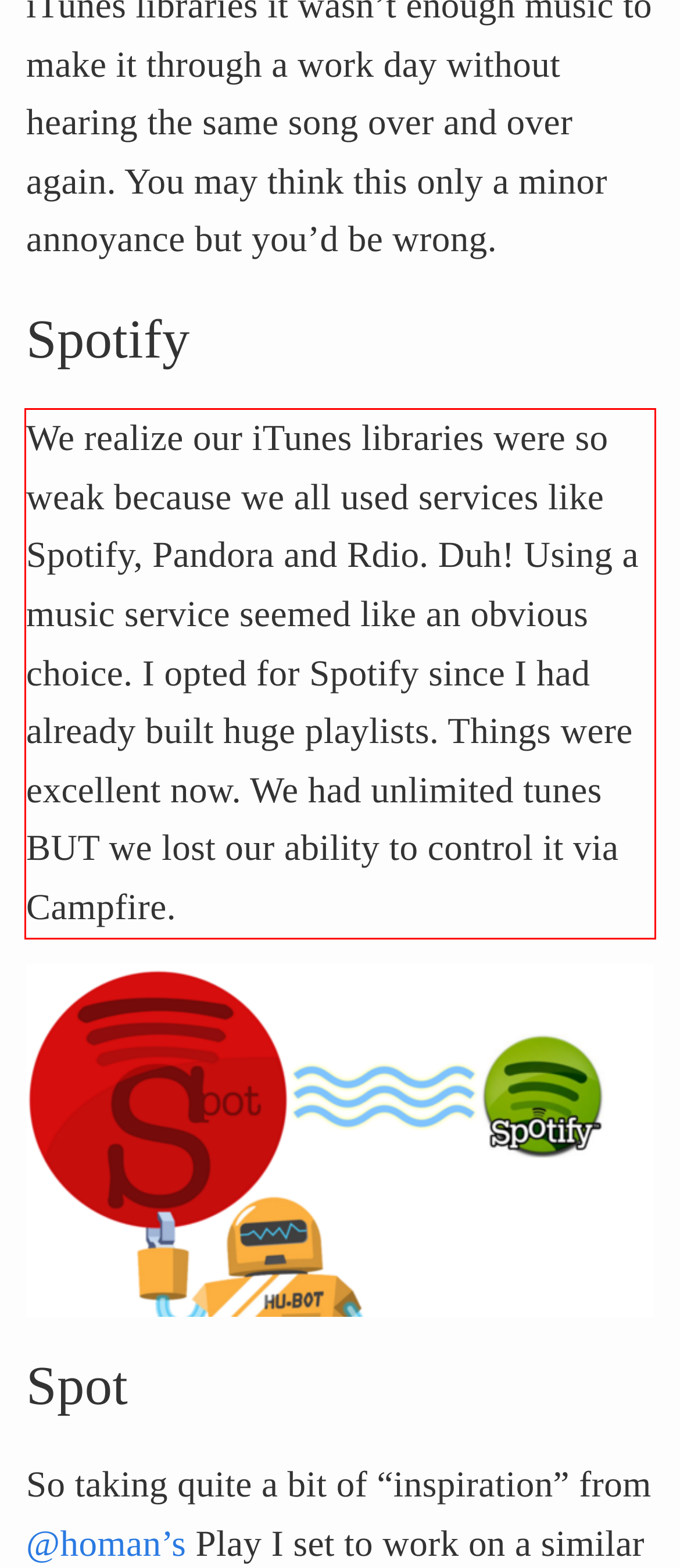There is a screenshot of a webpage with a red bounding box around a UI element. Please use OCR to extract the text within the red bounding box.

We realize our iTunes libraries were so weak because we all used services like Spotify, Pandora and Rdio. Duh! Using a music service seemed like an obvious choice. I opted for Spotify since I had already built huge playlists. Things were excellent now. We had unlimited tunes BUT we lost our ability to control it via Campfire.